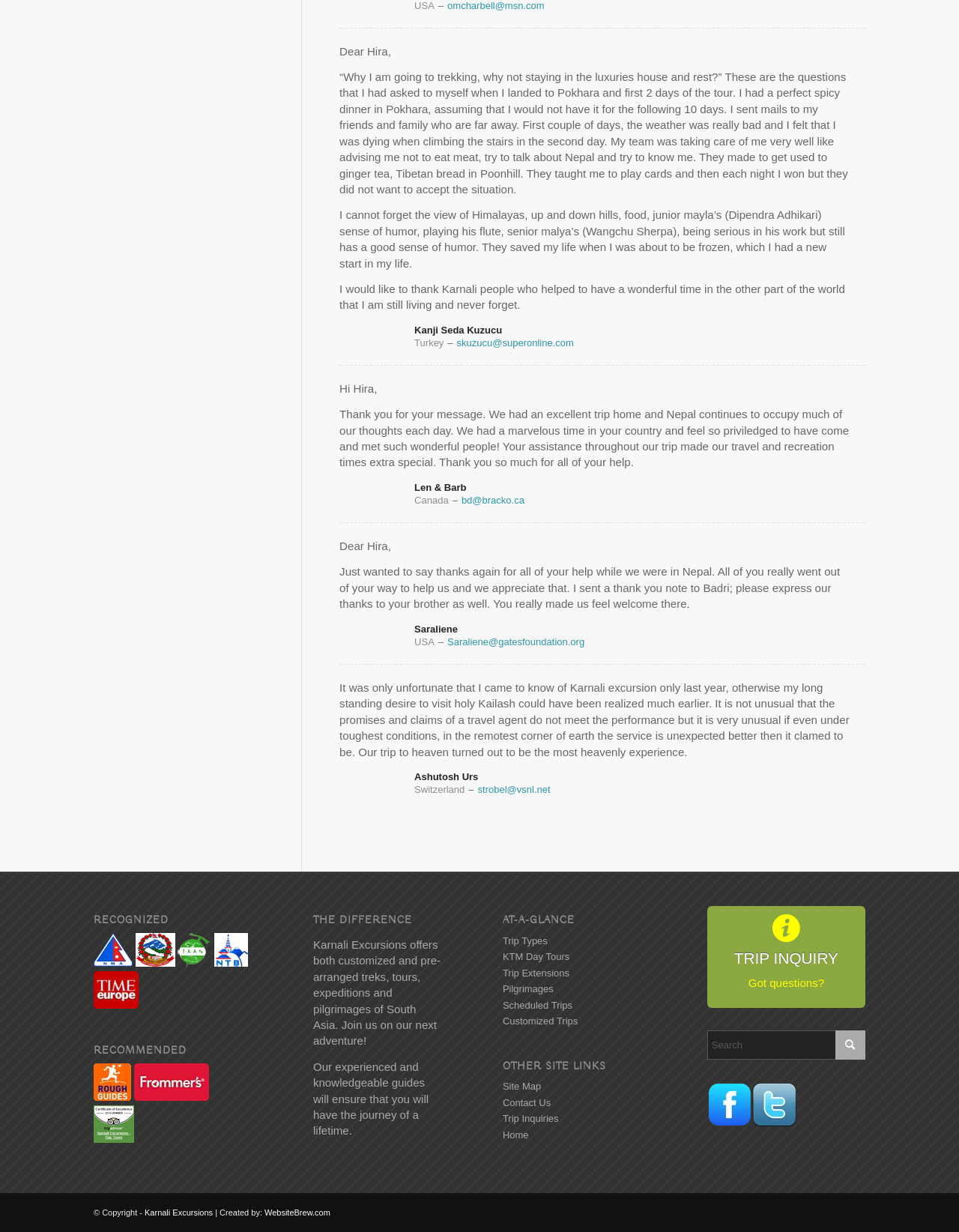Locate the bounding box coordinates of the clickable part needed for the task: "Search for something".

[0.737, 0.837, 0.902, 0.86]